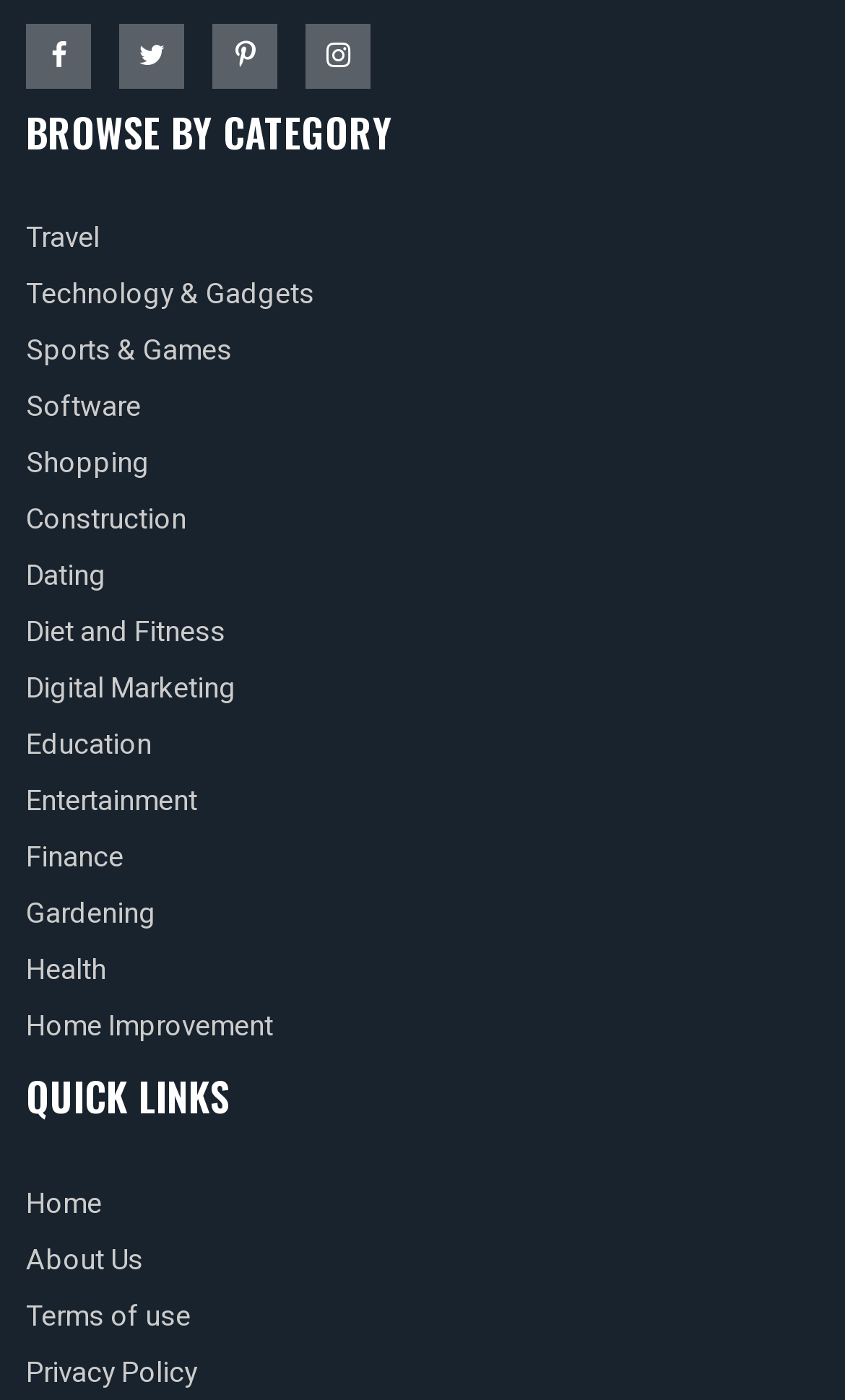Using the element description: "Sports & Games", determine the bounding box coordinates for the specified UI element. The coordinates should be four float numbers between 0 and 1, [left, top, right, bottom].

[0.031, 0.236, 0.274, 0.265]